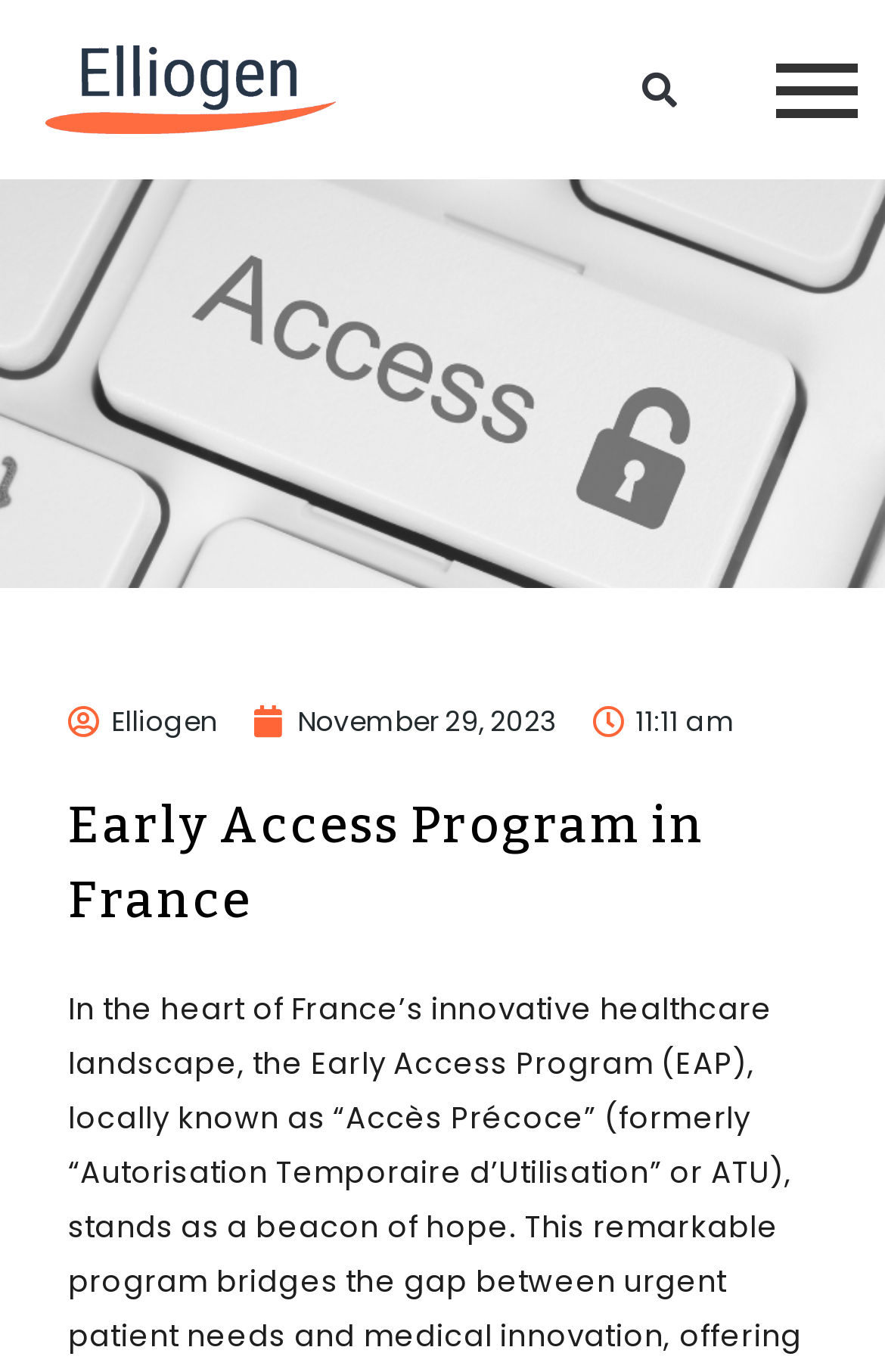What is the purpose of the button on the webpage?
From the details in the image, provide a complete and detailed answer to the question.

I found a button element on the webpage with the text 'Search', which suggests that its purpose is to initiate a search function, likely related to the search input field located nearby.